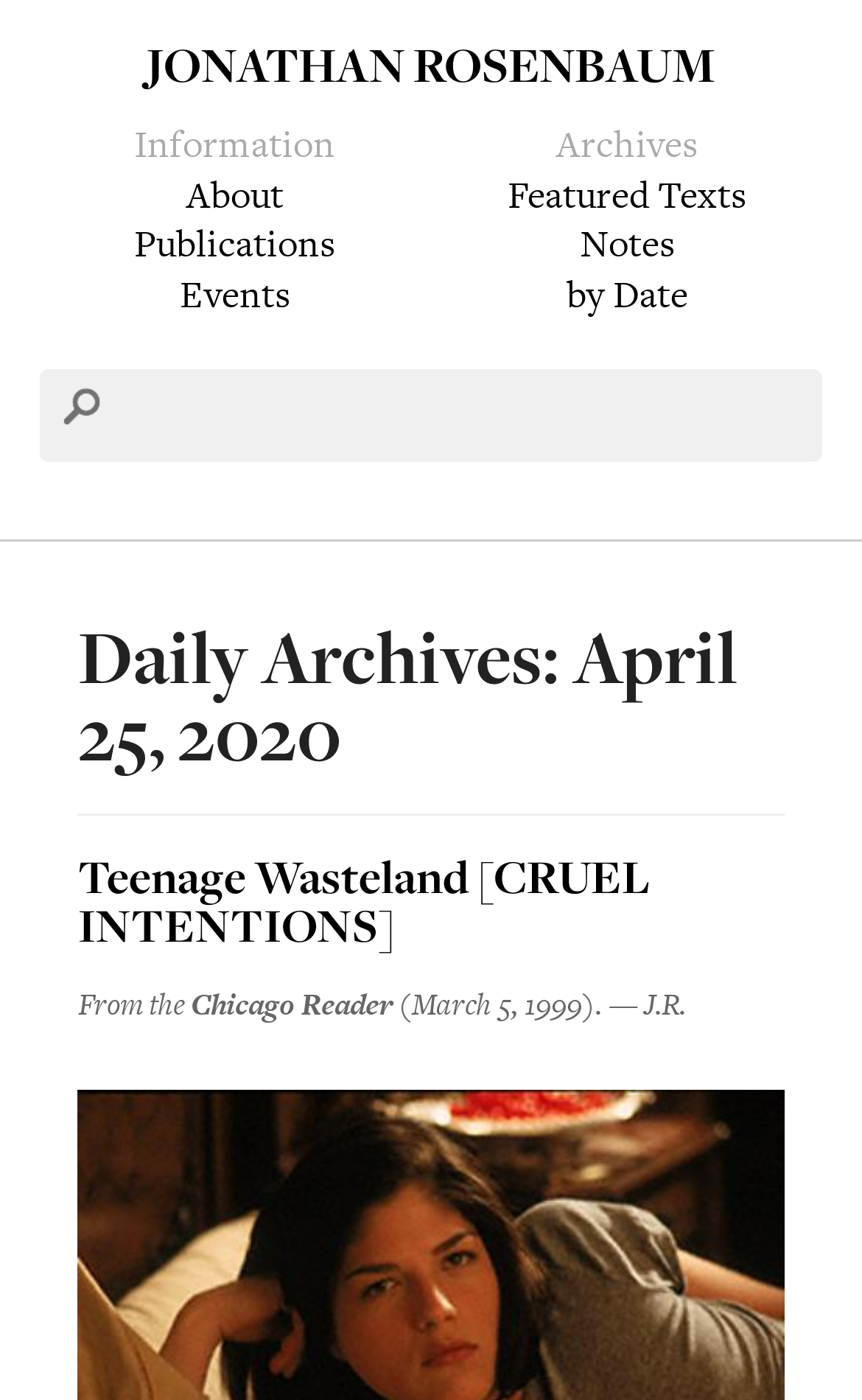Identify the bounding box of the HTML element described as: "Featured Texts".

[0.589, 0.119, 0.866, 0.157]